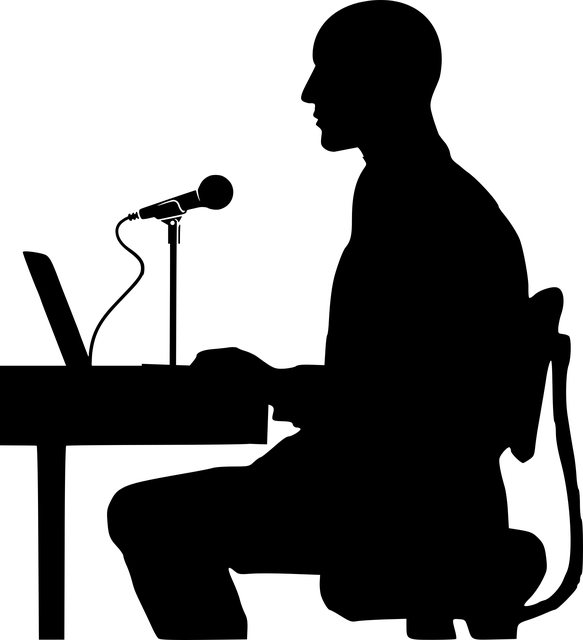What is the atmosphere of the setting?
Look at the screenshot and give a one-word or phrase answer.

Professional